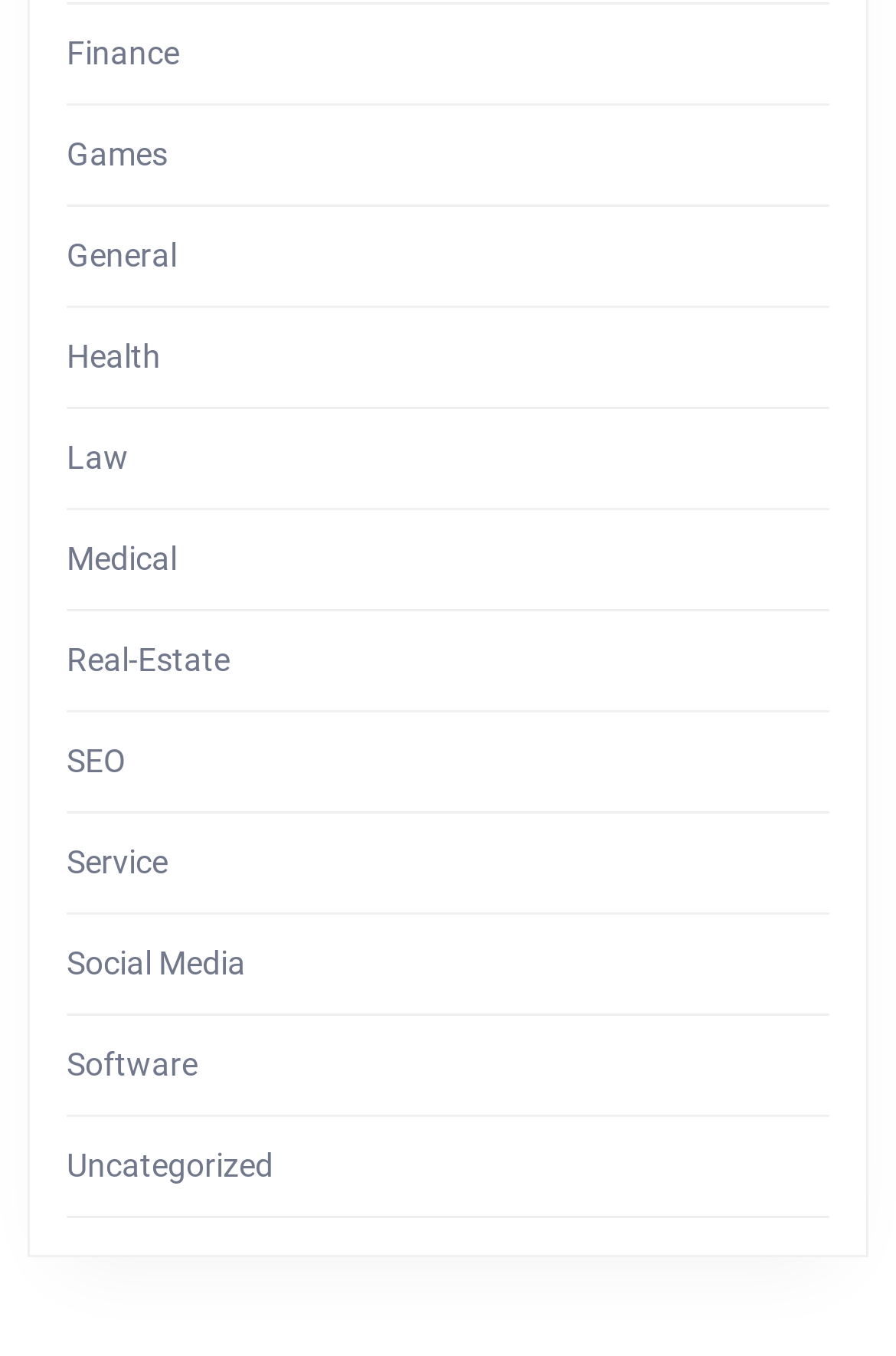Determine the bounding box coordinates of the clickable region to execute the instruction: "Click on Finance". The coordinates should be four float numbers between 0 and 1, denoted as [left, top, right, bottom].

[0.074, 0.026, 0.2, 0.053]